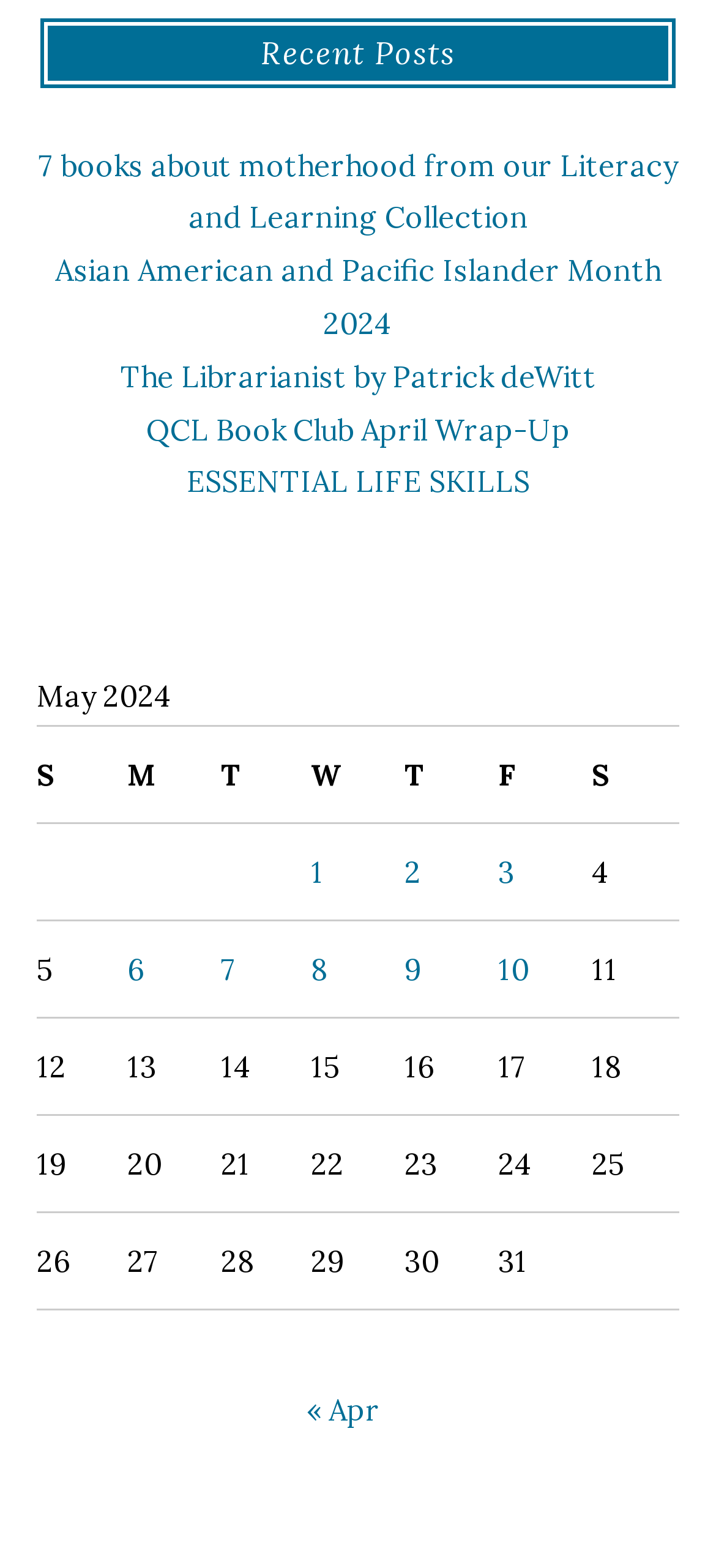Find the bounding box coordinates of the clickable area that will achieve the following instruction: "View recent posts".

[0.051, 0.009, 0.949, 0.059]